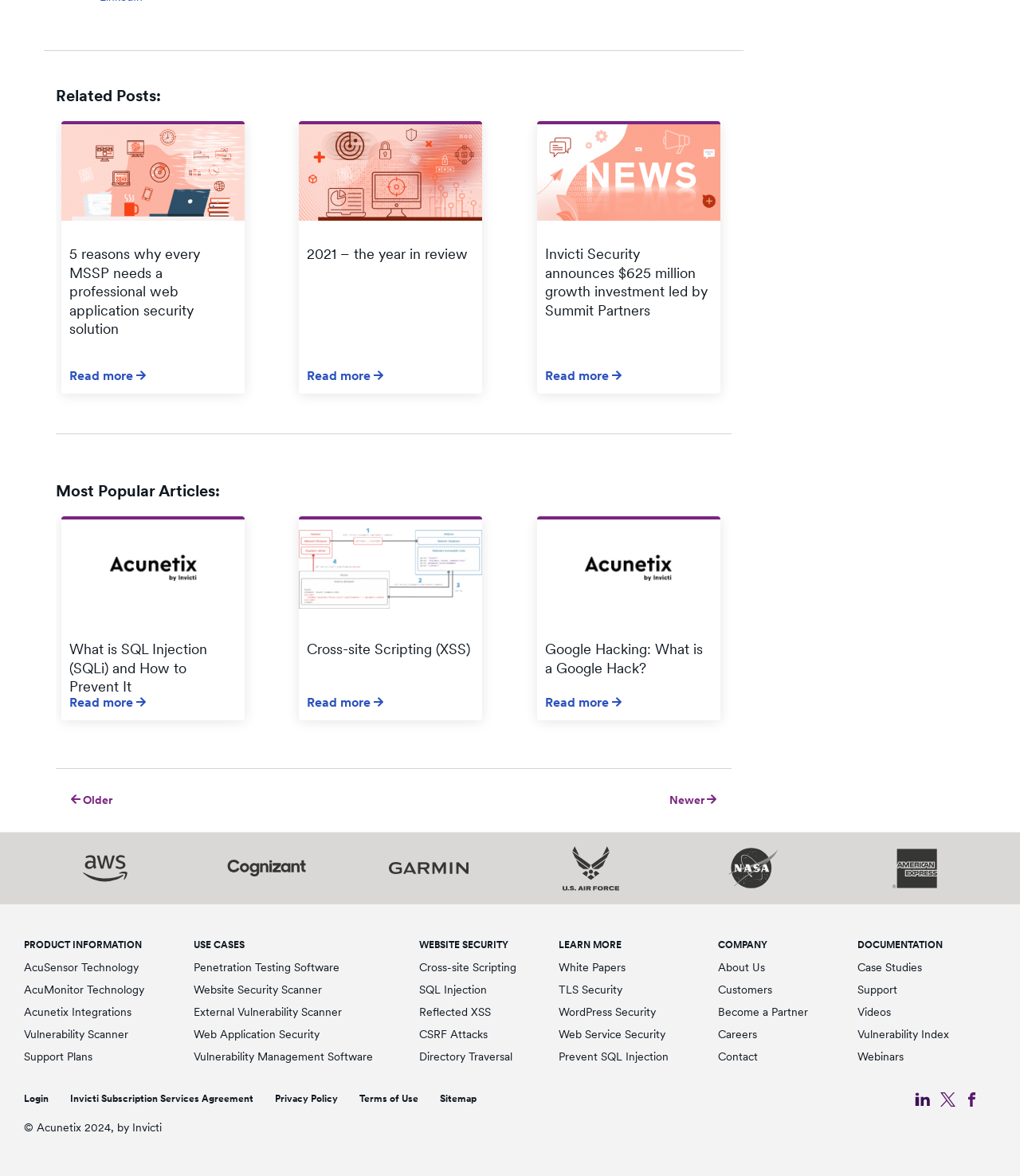Give a one-word or short phrase answer to the question: 
What type of articles are listed under 'Most Popular Articles'?

Cybersecurity articles